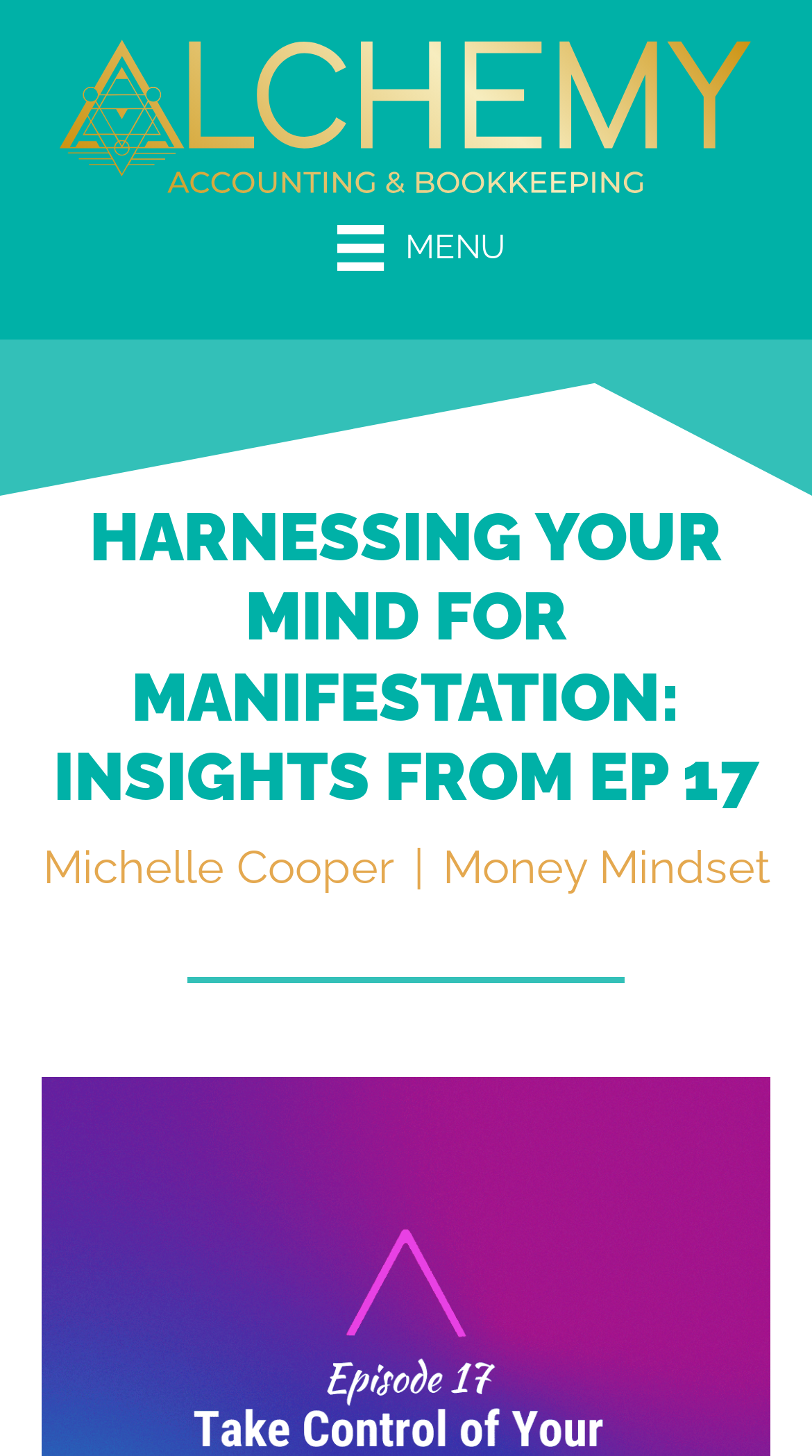What is the topic of the main content area?
Using the image, respond with a single word or phrase.

Mind manifestation